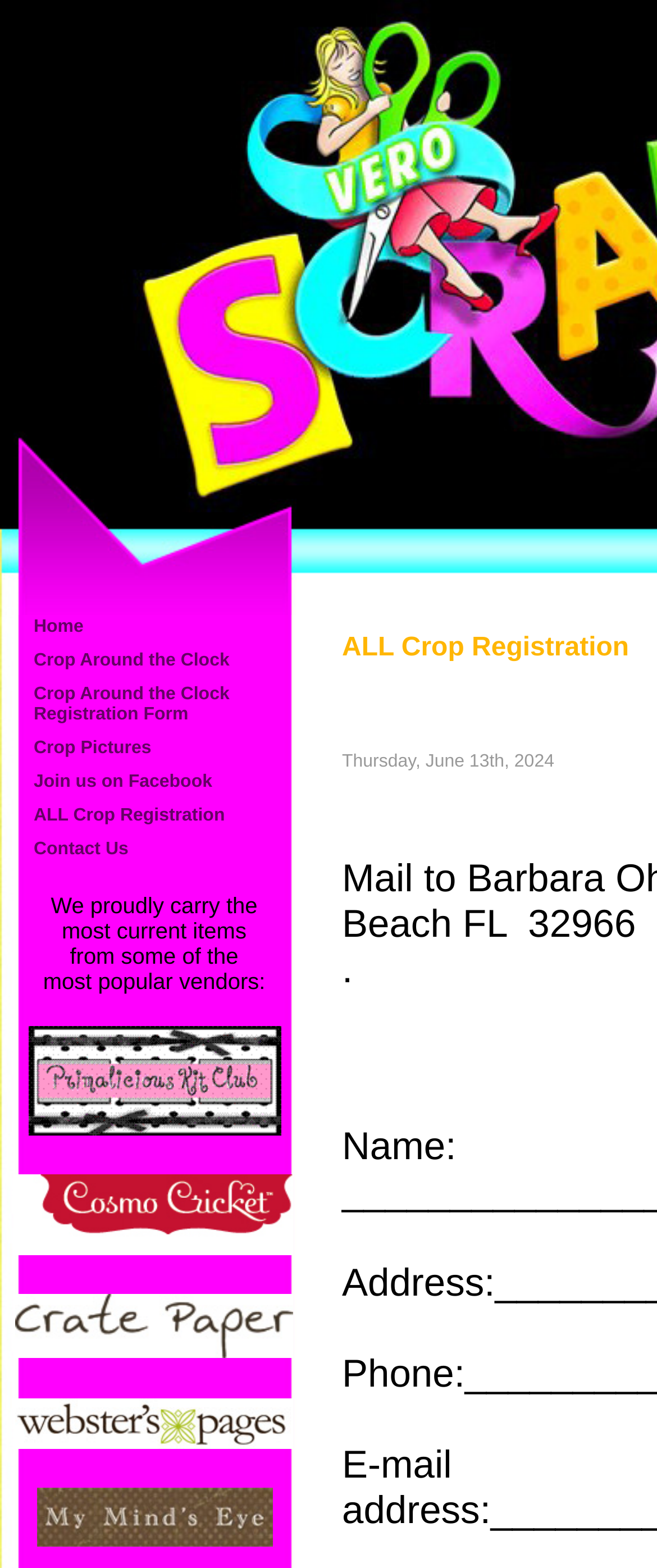Please locate and generate the primary heading on this webpage.

ALL Crop Registration
